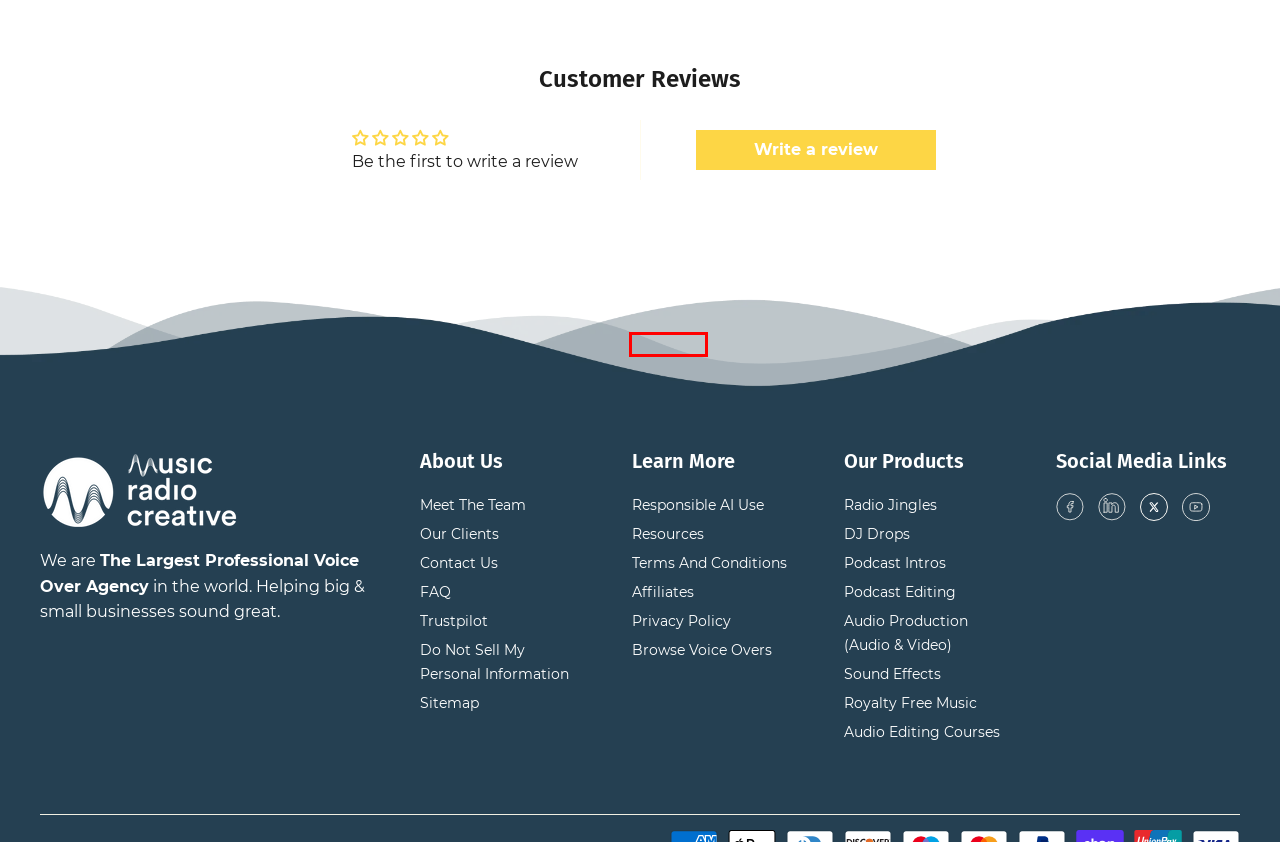You are provided a screenshot of a webpage featuring a red bounding box around a UI element. Choose the webpage description that most accurately represents the new webpage after clicking the element within the red bounding box. Here are the candidates:
A. Podcast Editing Services - Podcast Production Agency - Work With Pros! — Music Radio Creative
B. Professional Voice Overs - Ads, Radio Jingles, Podcast Intro, DJ Drops — Music Radio Creative
C. Become Pro Audio Creator - Free Jingles - News - Audio Tips
D. Responsible AI Manifesto For Music Radio Creative
E. Music Radio Creative Reviews | Read Customer Service Reviews of musicradiocreative.com
F. Learn To Create Awesome Audio | Music Radio Creative
G. Free Audio Production Tools - Free Jingles - Music Radio Creative
H. Website Sitemap | Explore Our Sitemap — Music Radio Creative

D